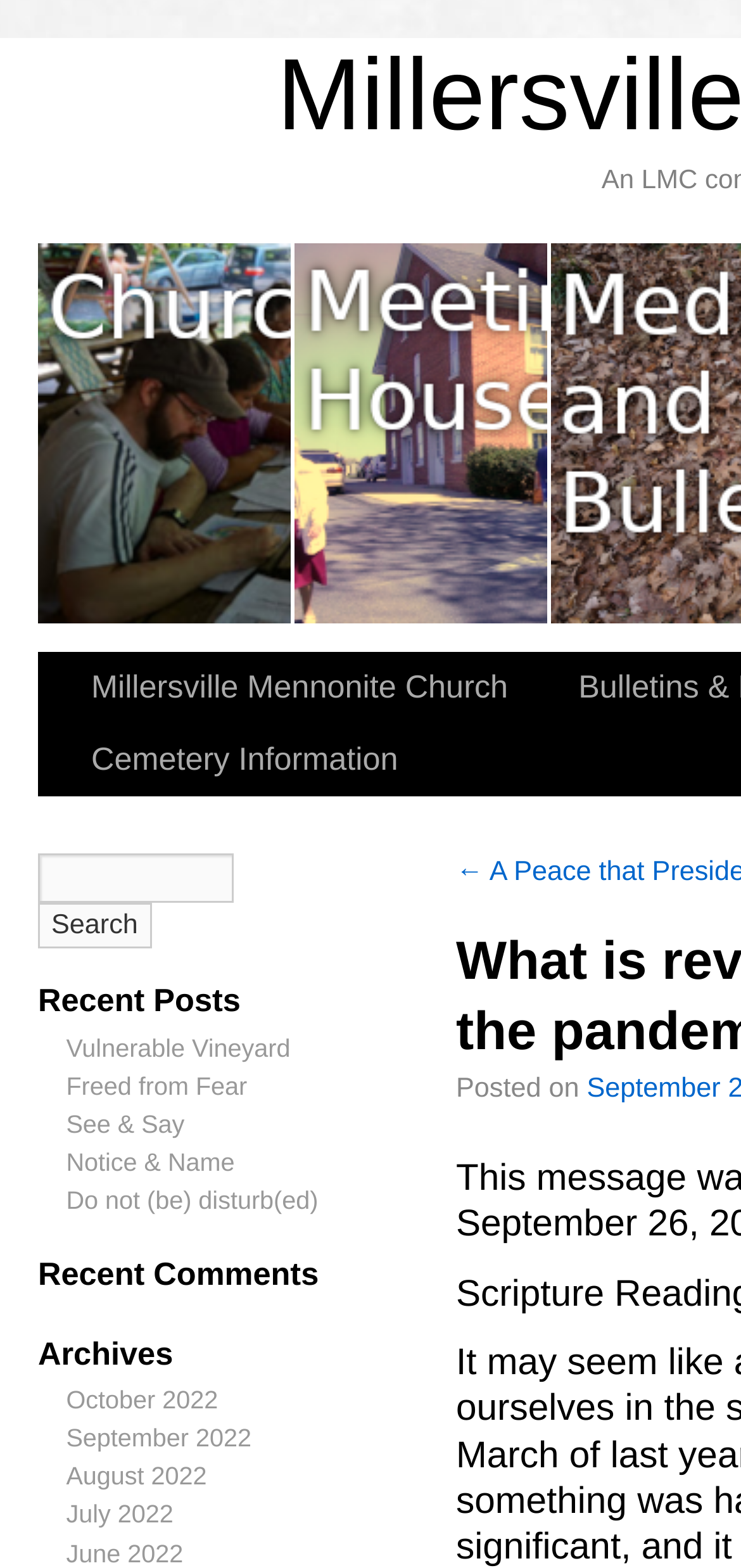Find the bounding box coordinates of the clickable element required to execute the following instruction: "Visit the Meeting House page". Provide the coordinates as four float numbers between 0 and 1, i.e., [left, top, right, bottom].

[0.397, 0.155, 0.744, 0.398]